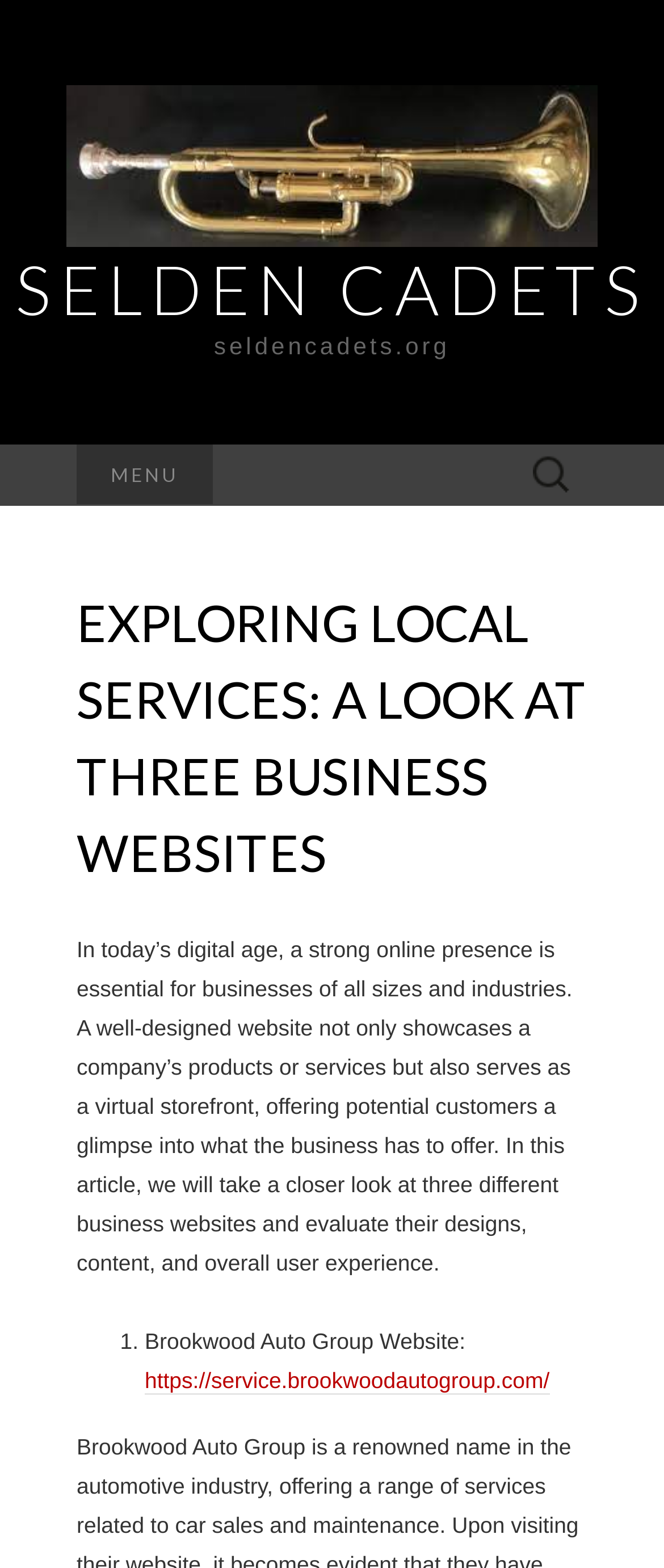Identify and extract the main heading of the webpage.

EXPLORING LOCAL SERVICES: A LOOK AT THREE BUSINESS WEBSITES